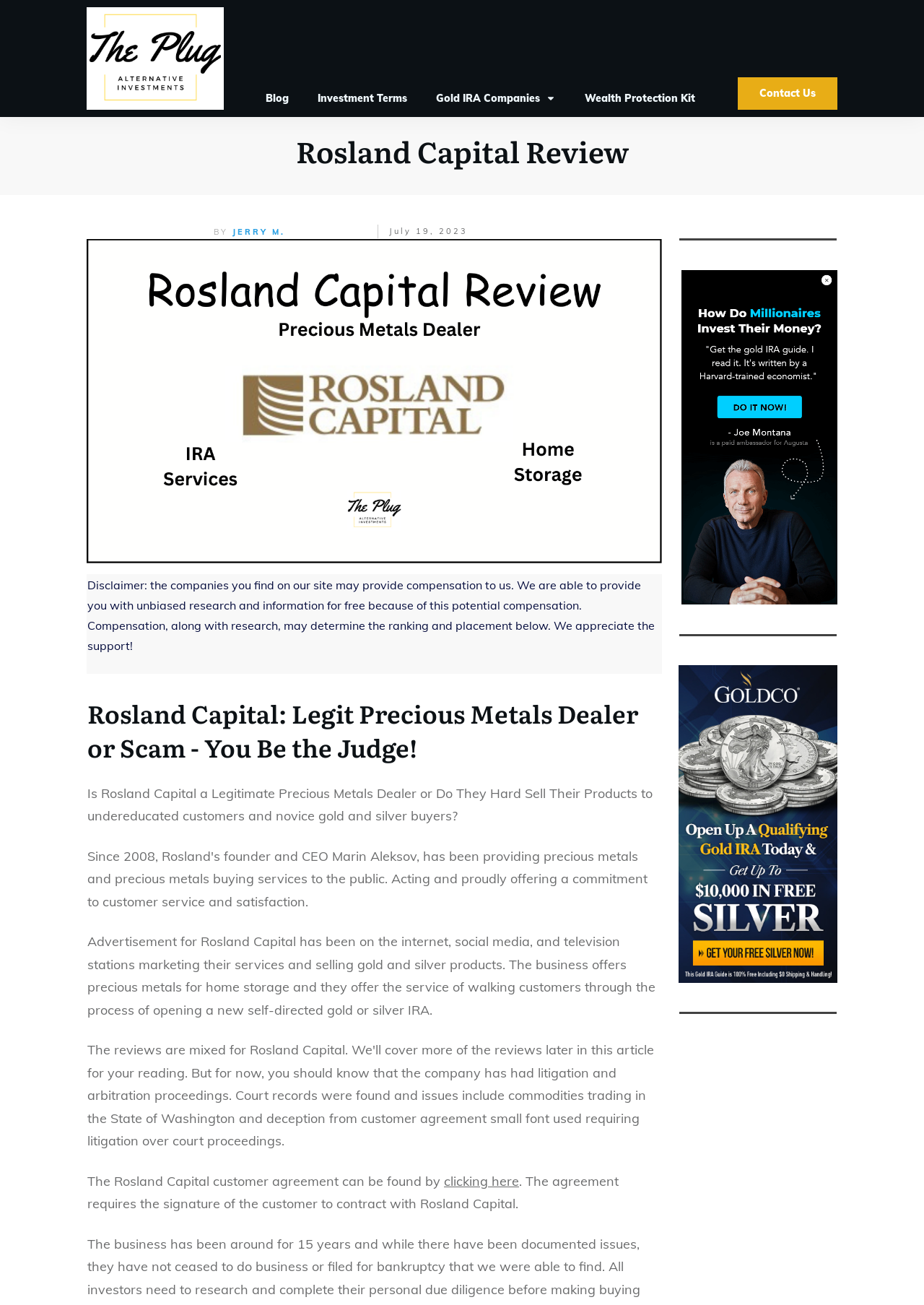Please identify the bounding box coordinates of the clickable element to fulfill the following instruction: "Read the review by Jerry M.". The coordinates should be four float numbers between 0 and 1, i.e., [left, top, right, bottom].

[0.252, 0.174, 0.309, 0.182]